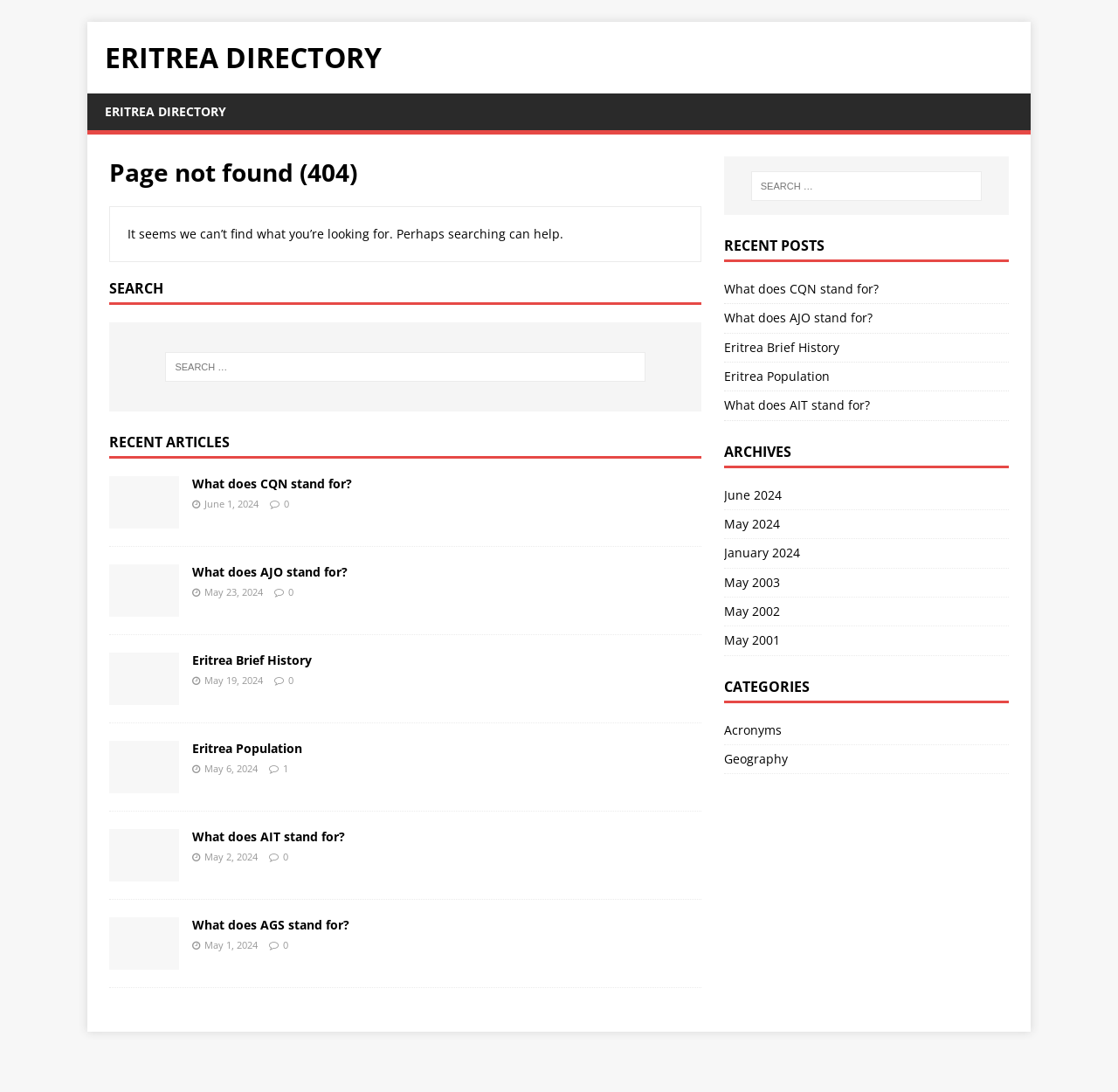Summarize the webpage in an elaborate manner.

The webpage is a 404 error page from the Eritrea Directory. At the top, there is a large heading "ERITREA DIRECTORY" followed by a smaller heading "Page not found (404)". Below this, there is a message "It seems we can’t find what you’re looking for. Perhaps searching can help." 

To the right of the message, there is a search bar with a label "SEARCH". Below the search bar, there is a section titled "RECENT ARTICLES" with four articles listed, each with a title, a date, and a view count. The articles are accompanied by a small image with a "No Image" label. 

On the right side of the page, there is a complementary section with a search bar, a section titled "RECENT POSTS" with five links to recent posts, a section titled "ARCHIVES" with six links to monthly archives, and a section titled "CATEGORIES" with two links to categories.